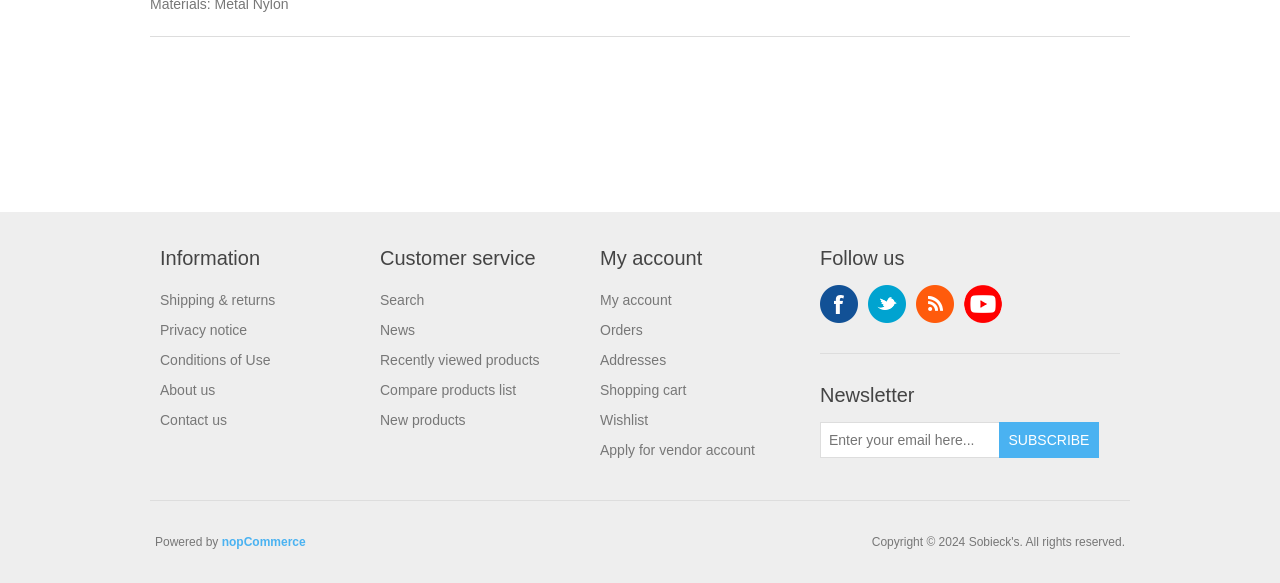Highlight the bounding box coordinates of the region I should click on to meet the following instruction: "Follow us on Facebook".

[0.641, 0.489, 0.67, 0.554]